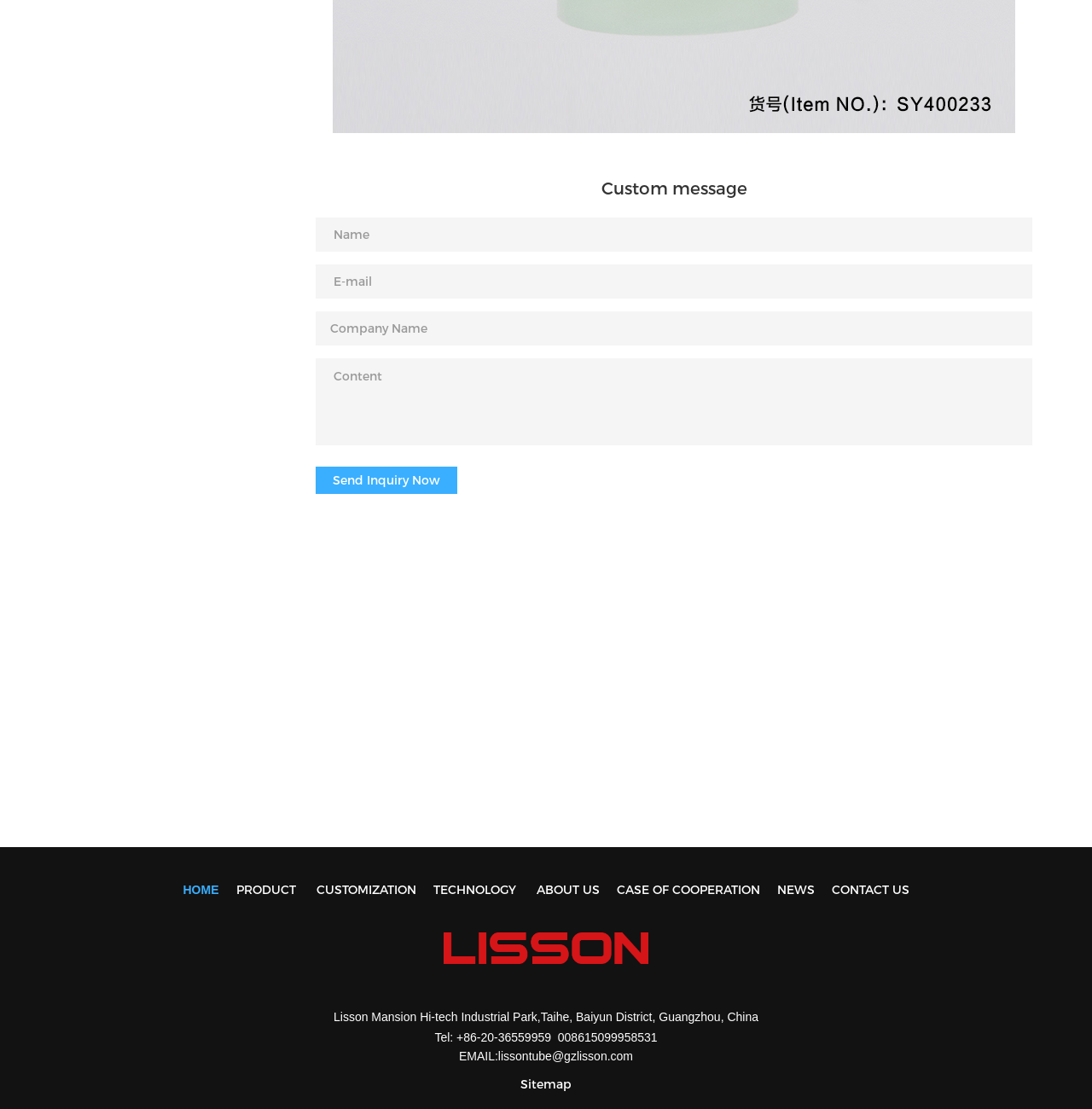Locate the bounding box coordinates of the clickable element to fulfill the following instruction: "View Sitemap". Provide the coordinates as four float numbers between 0 and 1 in the format [left, top, right, bottom].

[0.477, 0.971, 0.523, 0.984]